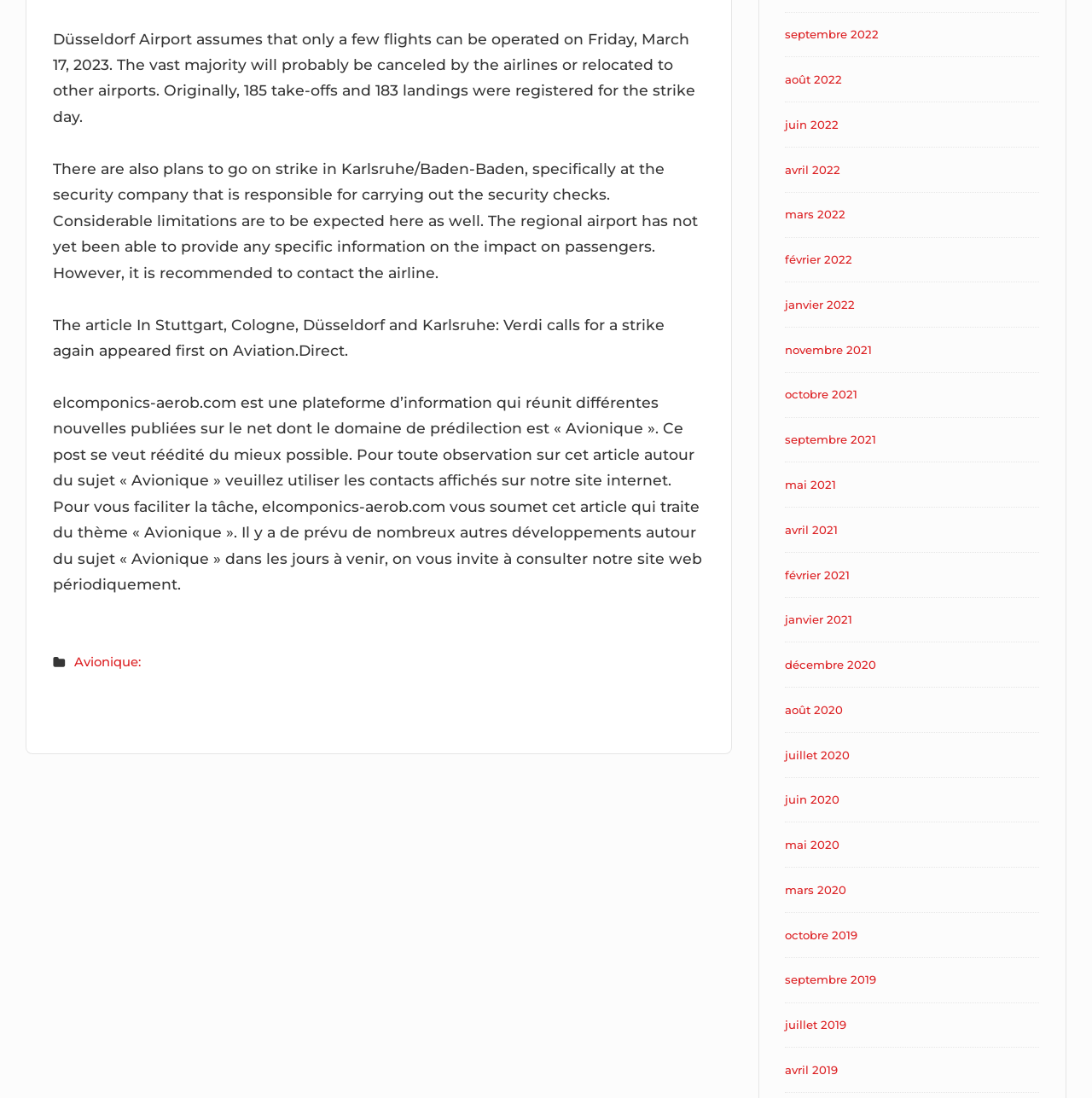What is the expected impact on flights at Düsseldorf Airport?
Analyze the image and provide a thorough answer to the question.

According to the text, 'The vast majority will probably be canceled by the airlines or relocated to other airports.' This implies that most flights will be affected, and only a few will operate as usual.